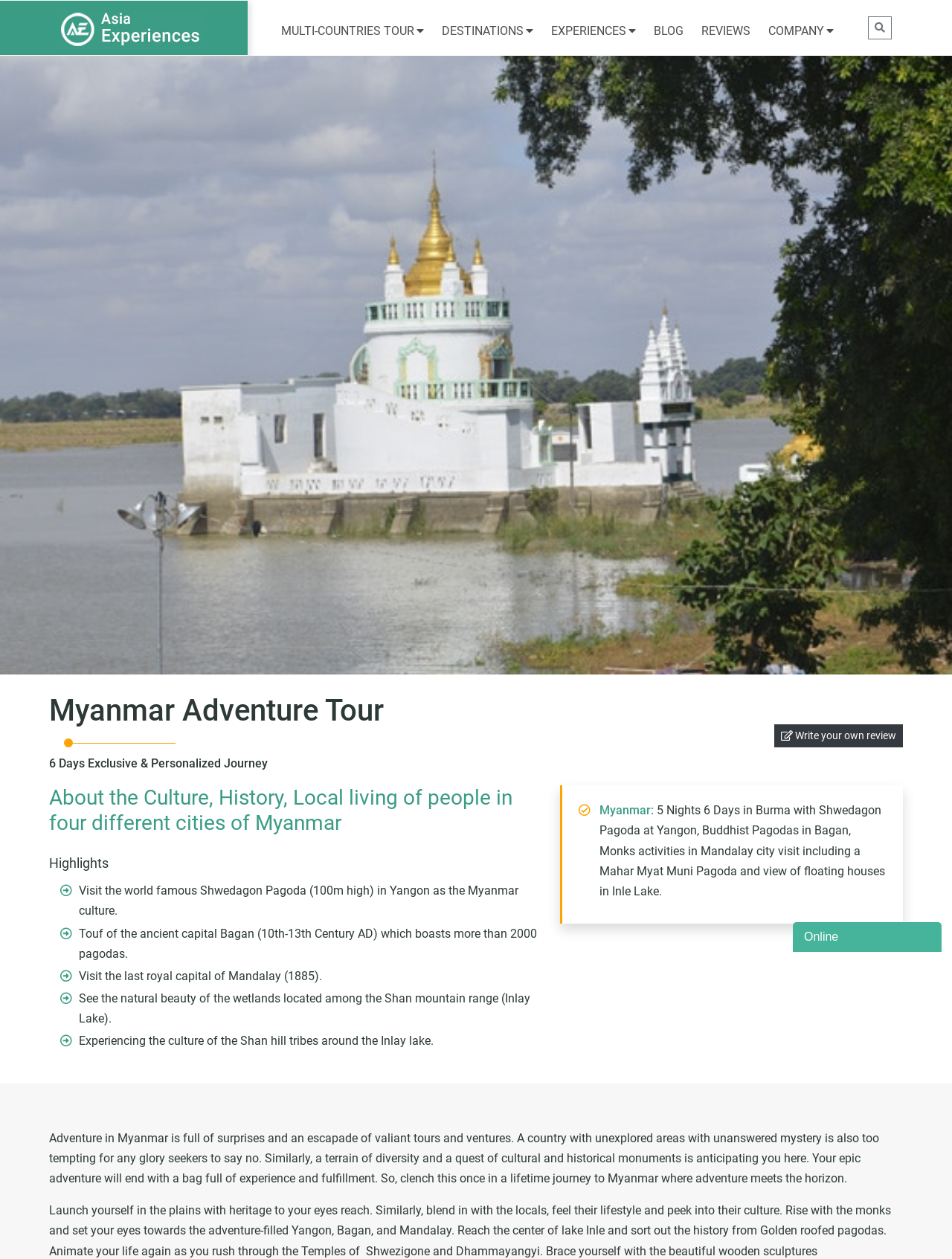What is the name of the pagoda mentioned in Yangon?
Give a one-word or short-phrase answer derived from the screenshot.

Shwedagon Pagoda